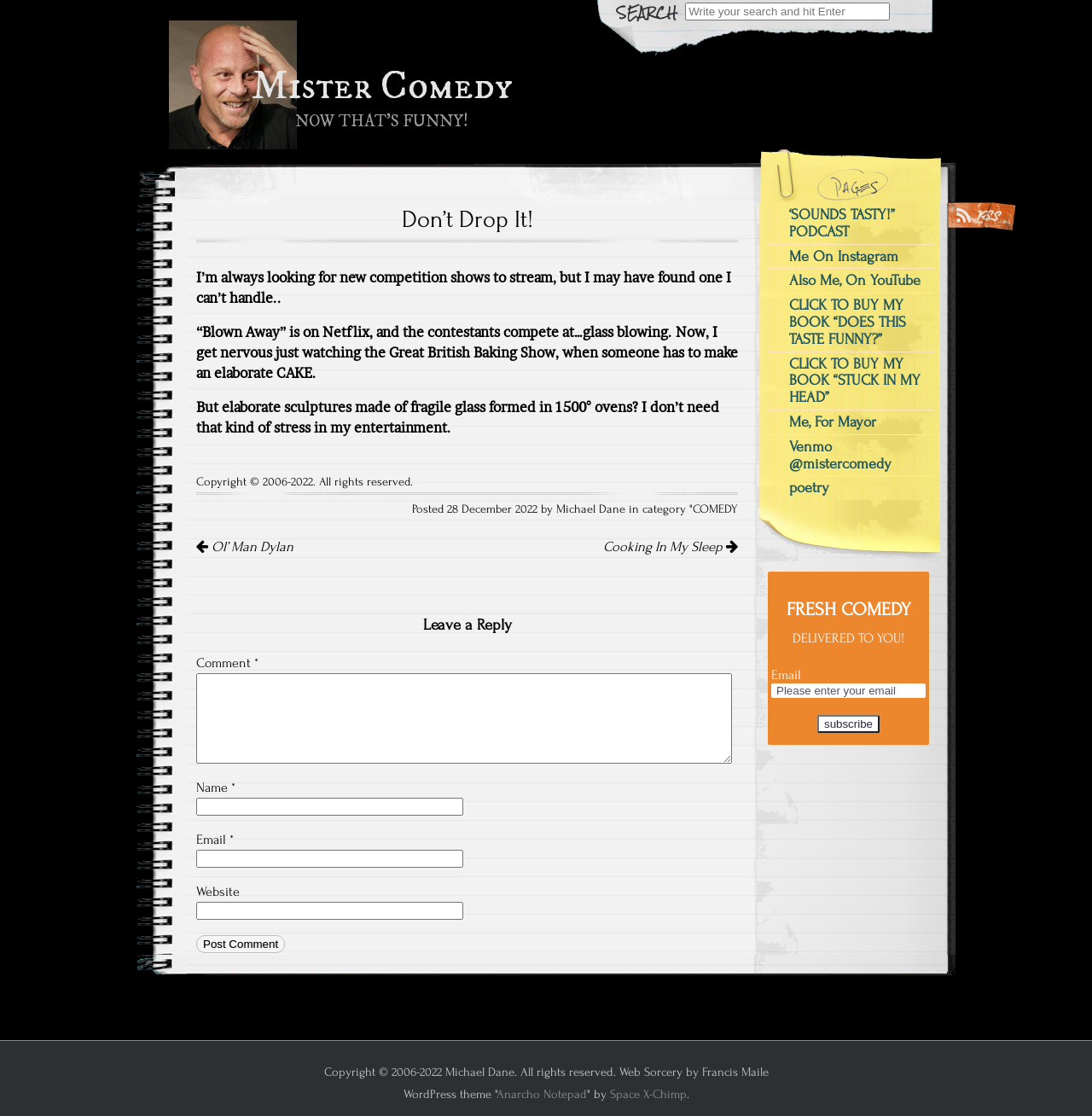What is the purpose of the textbox with the label 'Comment'?
Carefully examine the image and provide a detailed answer to the question.

The textbox with the label 'Comment' is required and has a button 'Post Comment' next to it, which suggests that the purpose of this textbox is to leave a comment on the article.